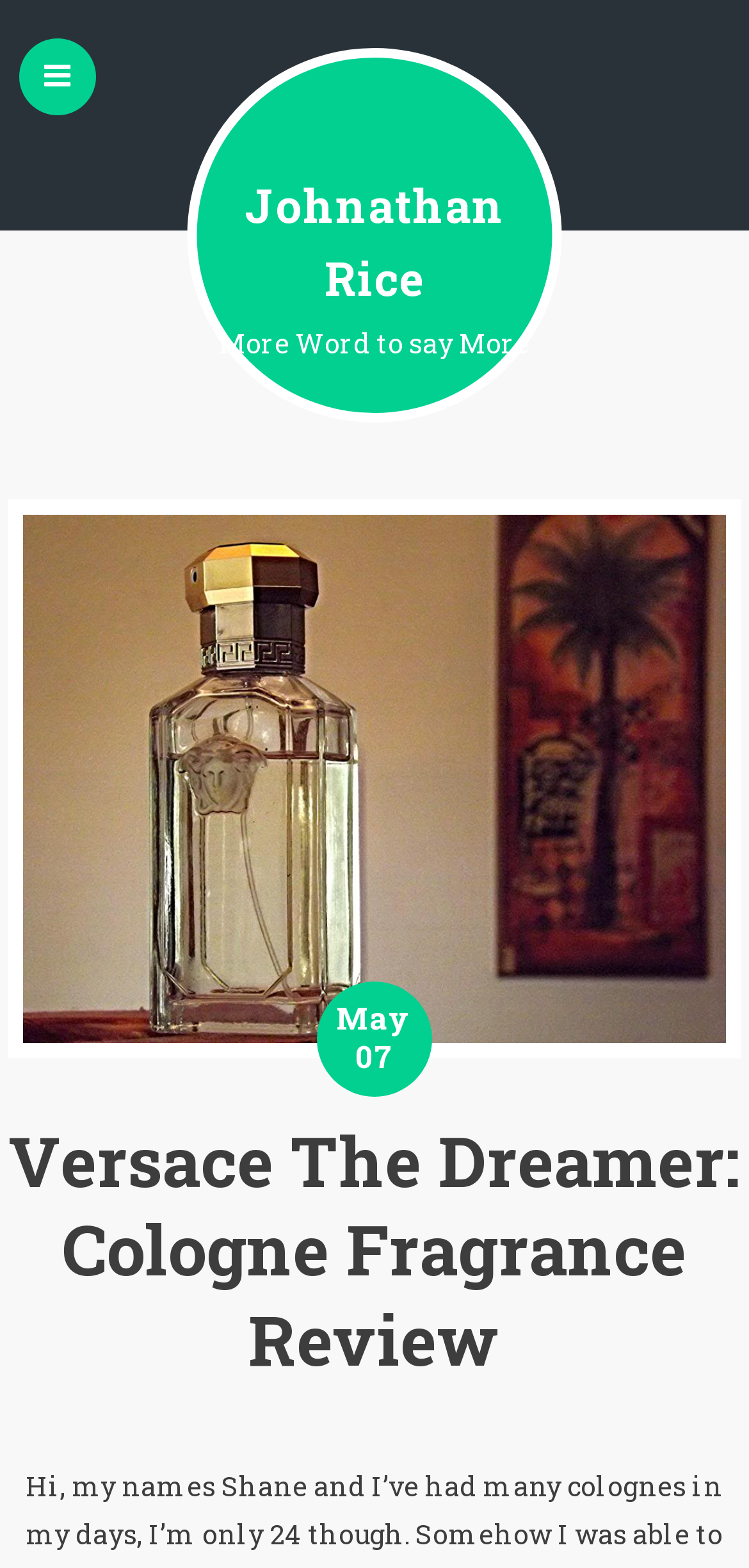Find the bounding box coordinates for the HTML element described as: "Johnathan Rice". The coordinates should consist of four float values between 0 and 1, i.e., [left, top, right, bottom].

[0.327, 0.111, 0.673, 0.197]